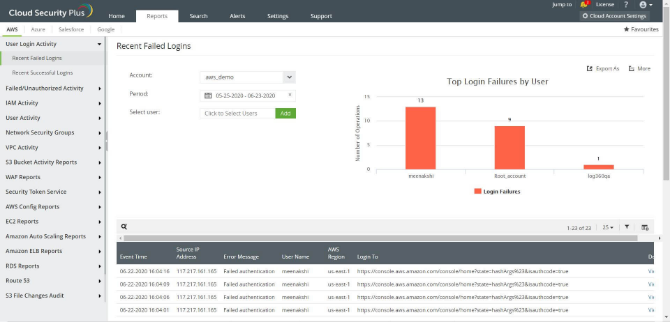Respond with a single word or phrase to the following question:
What information is provided in the data table?

Timestamps, source IP addresses, error messages, AWS regions, and login attempts